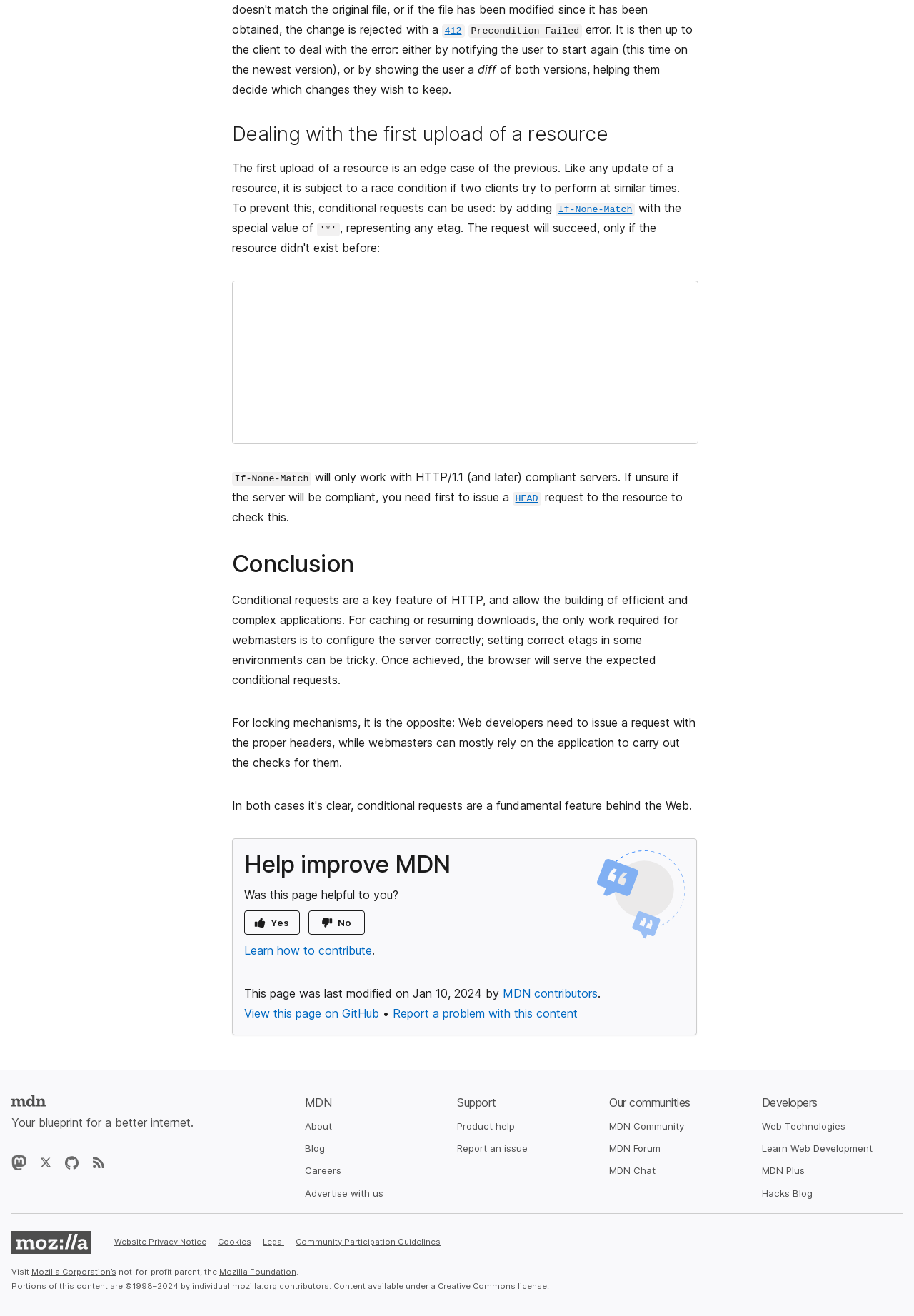Determine the bounding box coordinates of the clickable region to execute the instruction: "Click on 'Conclusion'". The coordinates should be four float numbers between 0 and 1, denoted as [left, top, right, bottom].

[0.254, 0.417, 0.387, 0.439]